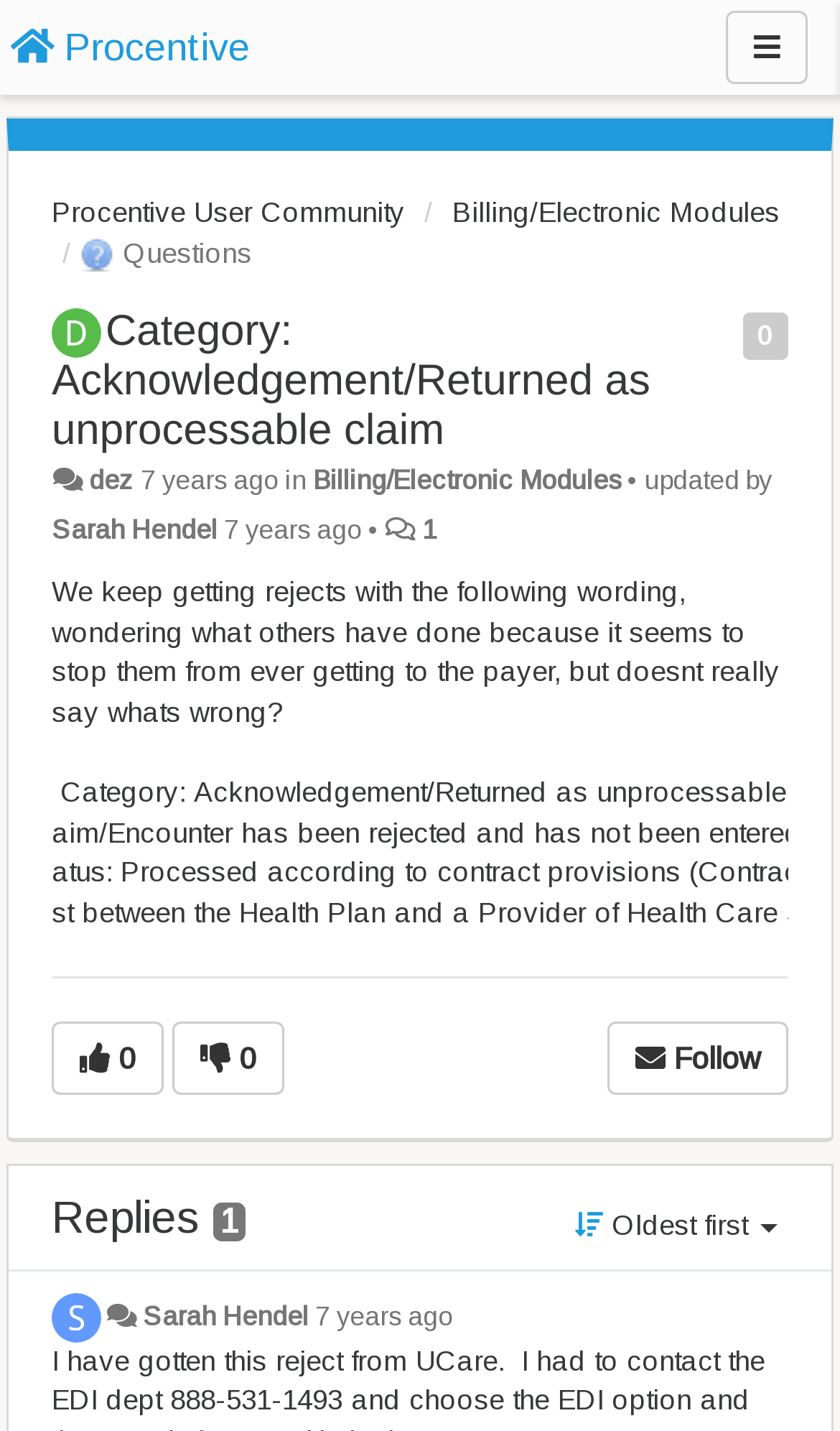Please predict the bounding box coordinates of the element's region where a click is necessary to complete the following instruction: "Click the Procentive link". The coordinates should be represented by four float numbers between 0 and 1, i.e., [left, top, right, bottom].

[0.0, 0.005, 0.336, 0.062]